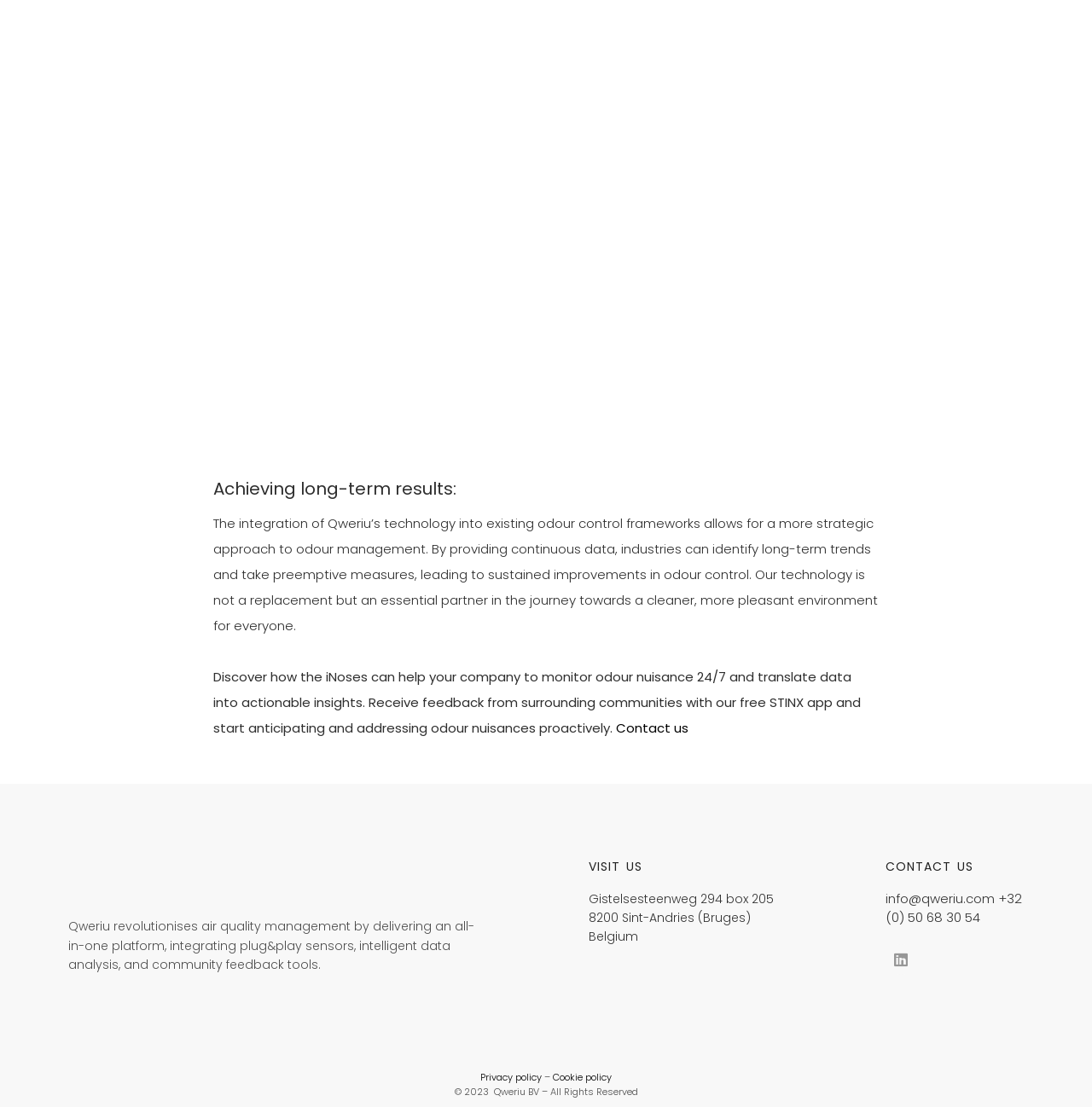Please specify the bounding box coordinates in the format (top-left x, top-left y, bottom-right x, bottom-right y), with values ranging from 0 to 1. Identify the bounding box for the UI component described as follows: Linkedin

[0.811, 0.853, 0.839, 0.881]